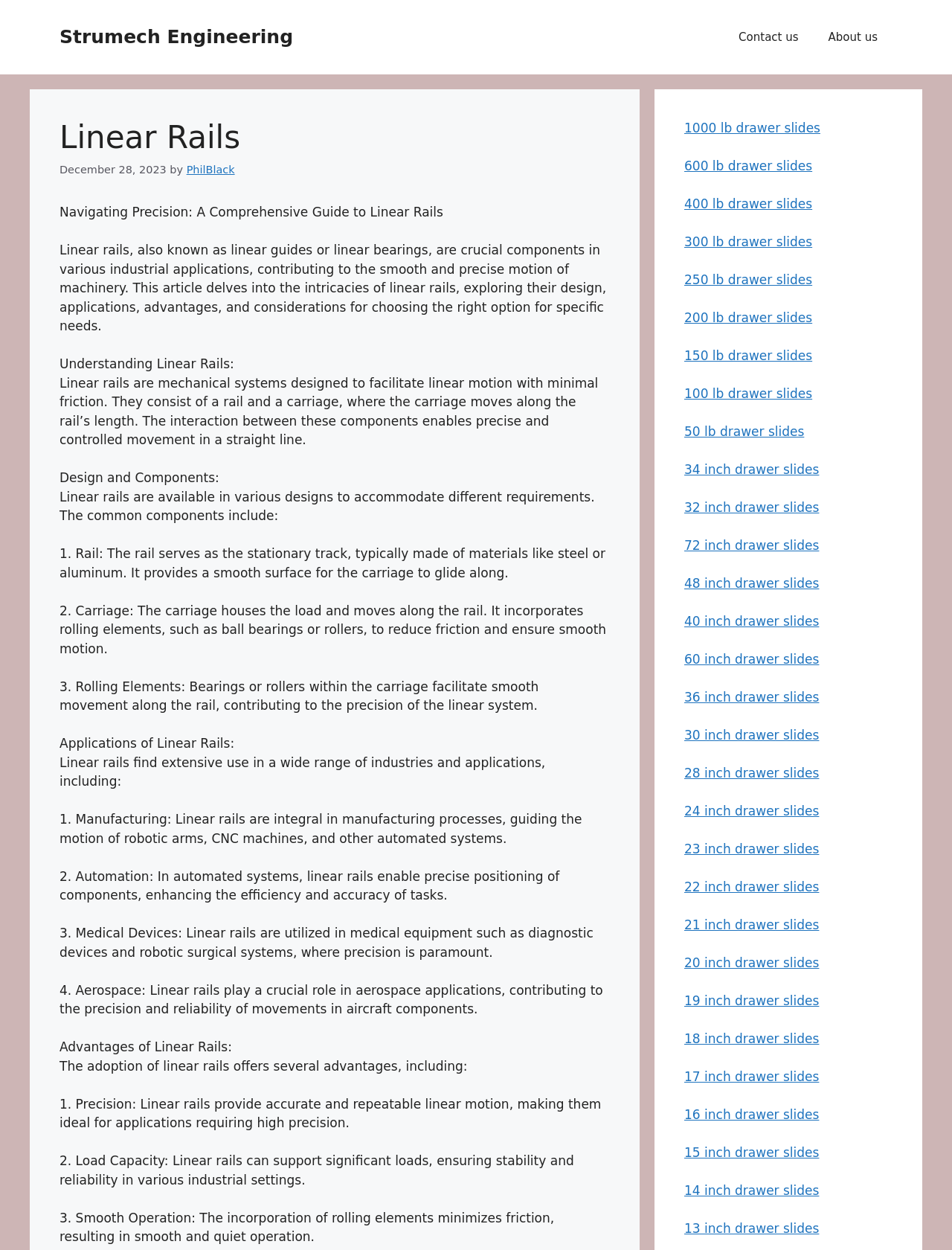Answer the question below in one word or phrase:
In which industries are linear rails commonly used?

Manufacturing, Automation, Medical Devices, Aerospace